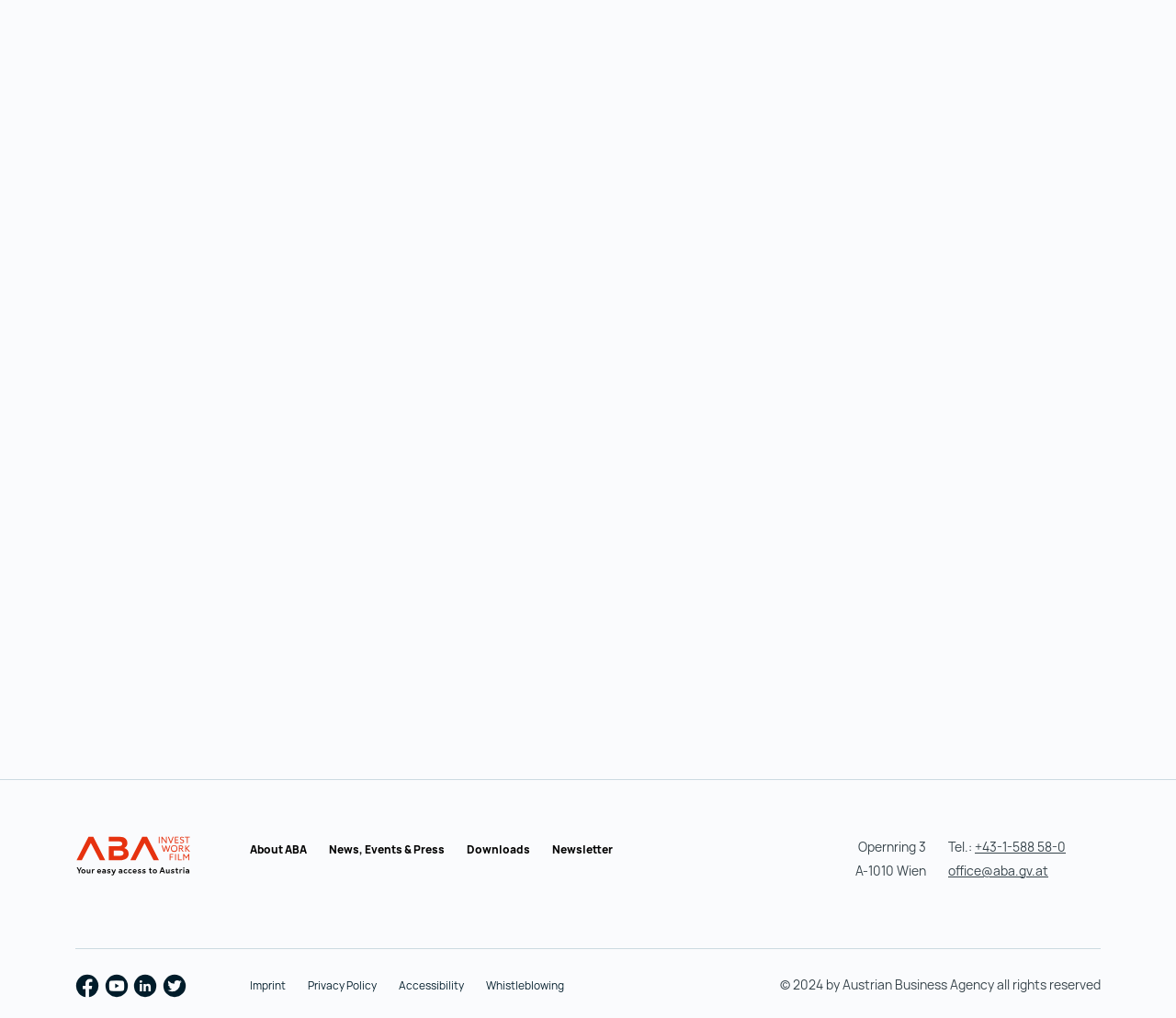Determine the bounding box coordinates of the clickable area required to perform the following instruction: "Follow on Facebook". The coordinates should be represented as four float numbers between 0 and 1: [left, top, right, bottom].

[0.064, 0.949, 0.084, 0.984]